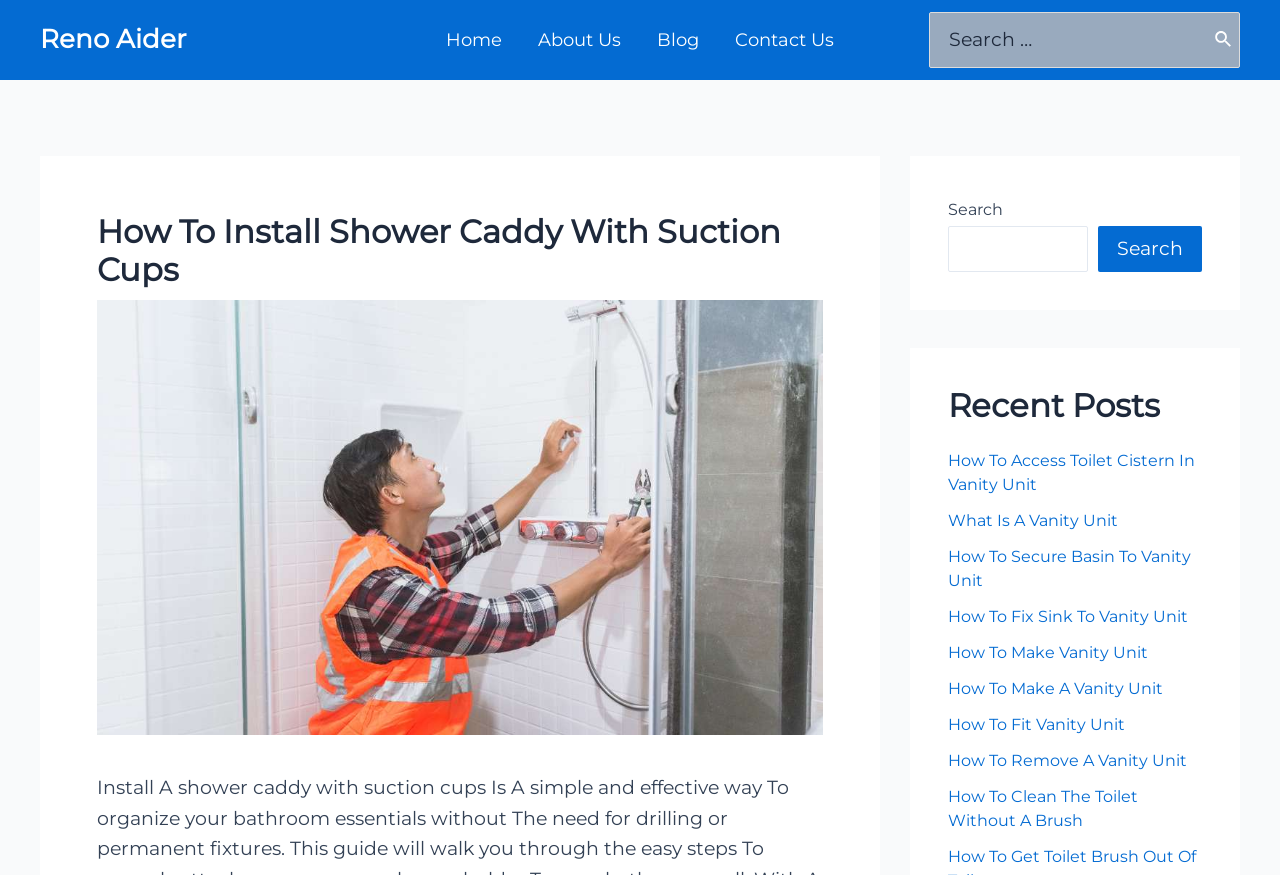Identify the bounding box coordinates of the element that should be clicked to fulfill this task: "Learn How To Access Toilet Cistern In Vanity Unit". The coordinates should be provided as four float numbers between 0 and 1, i.e., [left, top, right, bottom].

[0.741, 0.515, 0.934, 0.564]